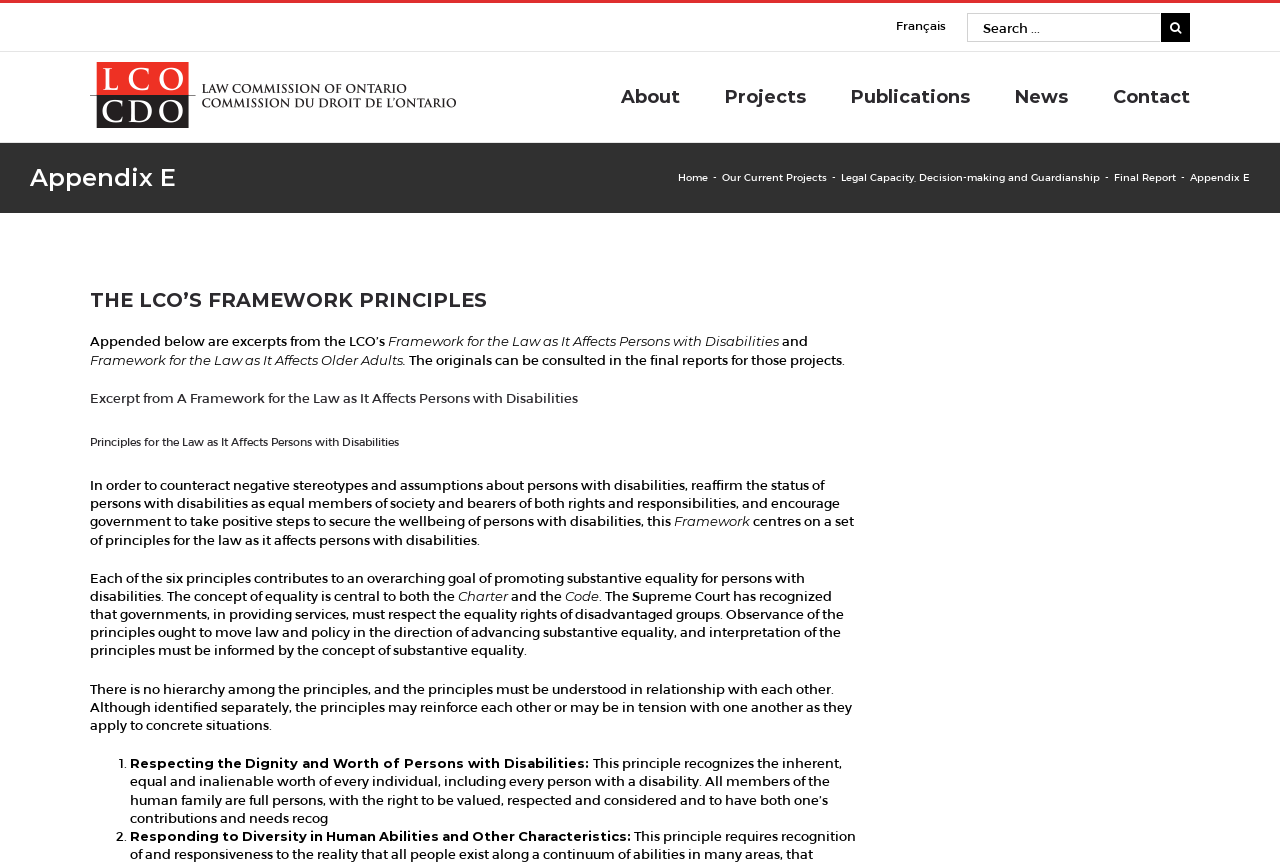Please find the bounding box coordinates of the element that must be clicked to perform the given instruction: "click on Home link". The coordinates should be four float numbers from 0 to 1, i.e., [left, top, right, bottom].

[0.53, 0.197, 0.553, 0.212]